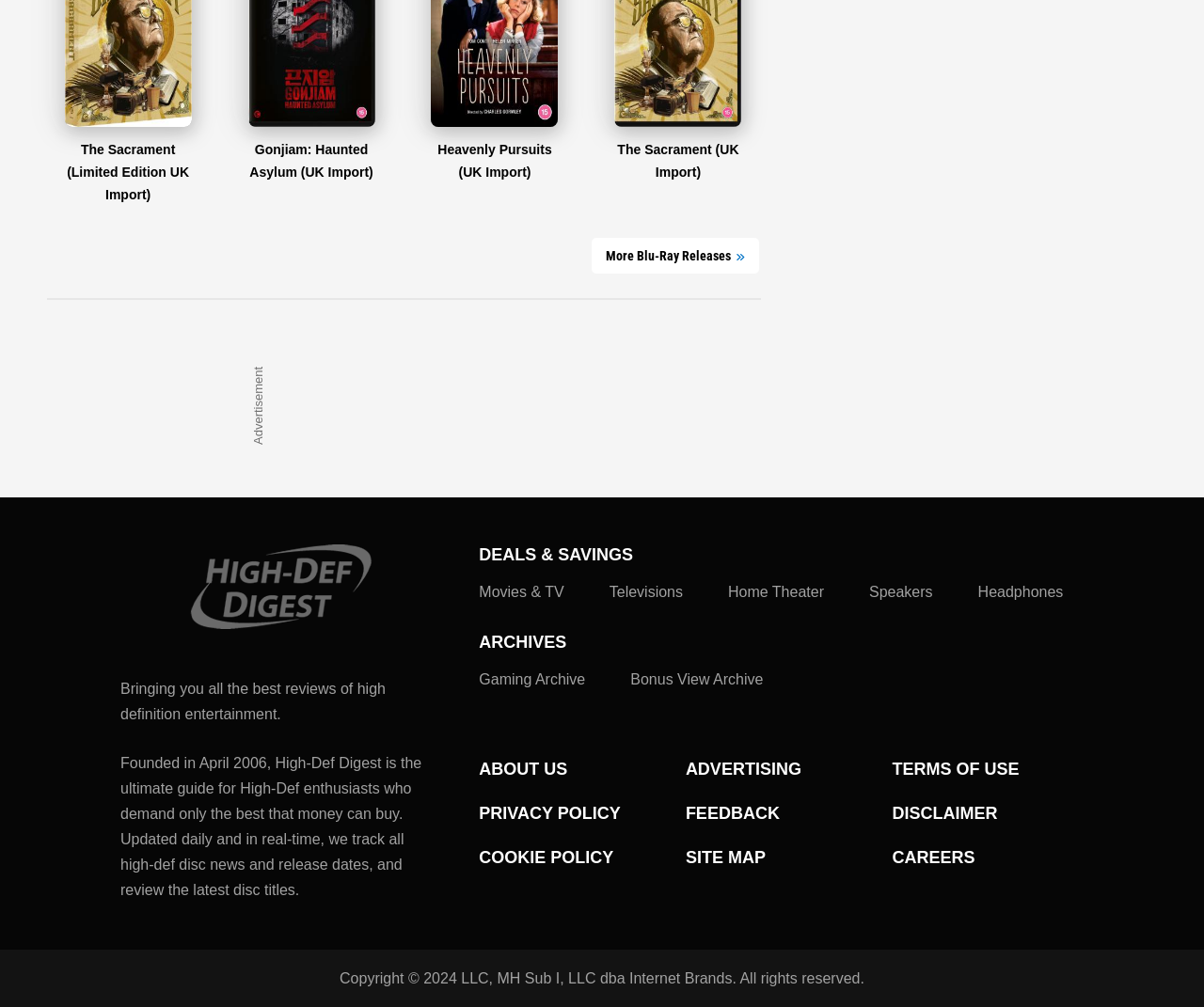What type of products are featured on this webpage?
Refer to the image and offer an in-depth and detailed answer to the question.

Based on the links and images on the webpage, it appears to feature Blu-ray releases, including movies and TV shows, with images of Blu-ray covers and links to more releases.